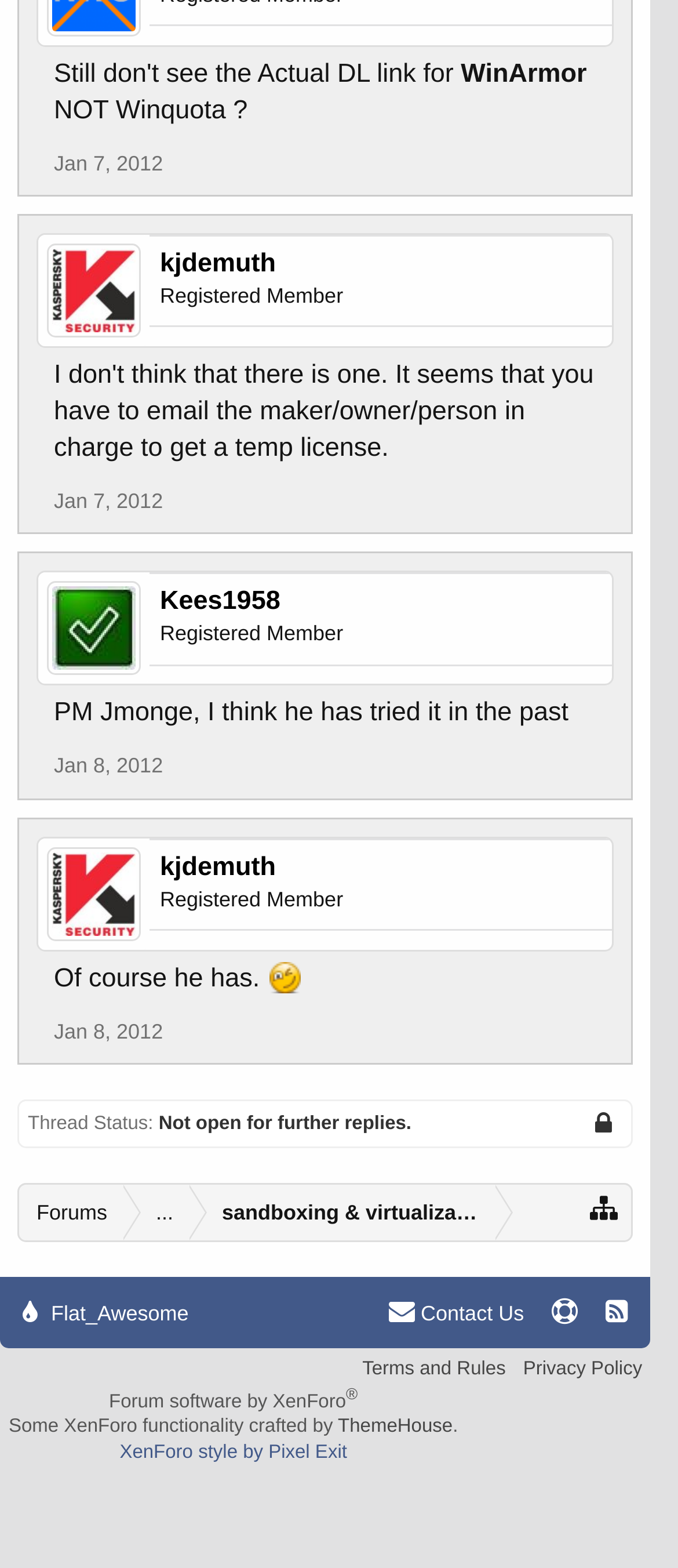Determine the bounding box coordinates of the region to click in order to accomplish the following instruction: "View kjdemuth's profile". Provide the coordinates as four float numbers between 0 and 1, specifically [left, top, right, bottom].

[0.069, 0.156, 0.208, 0.216]